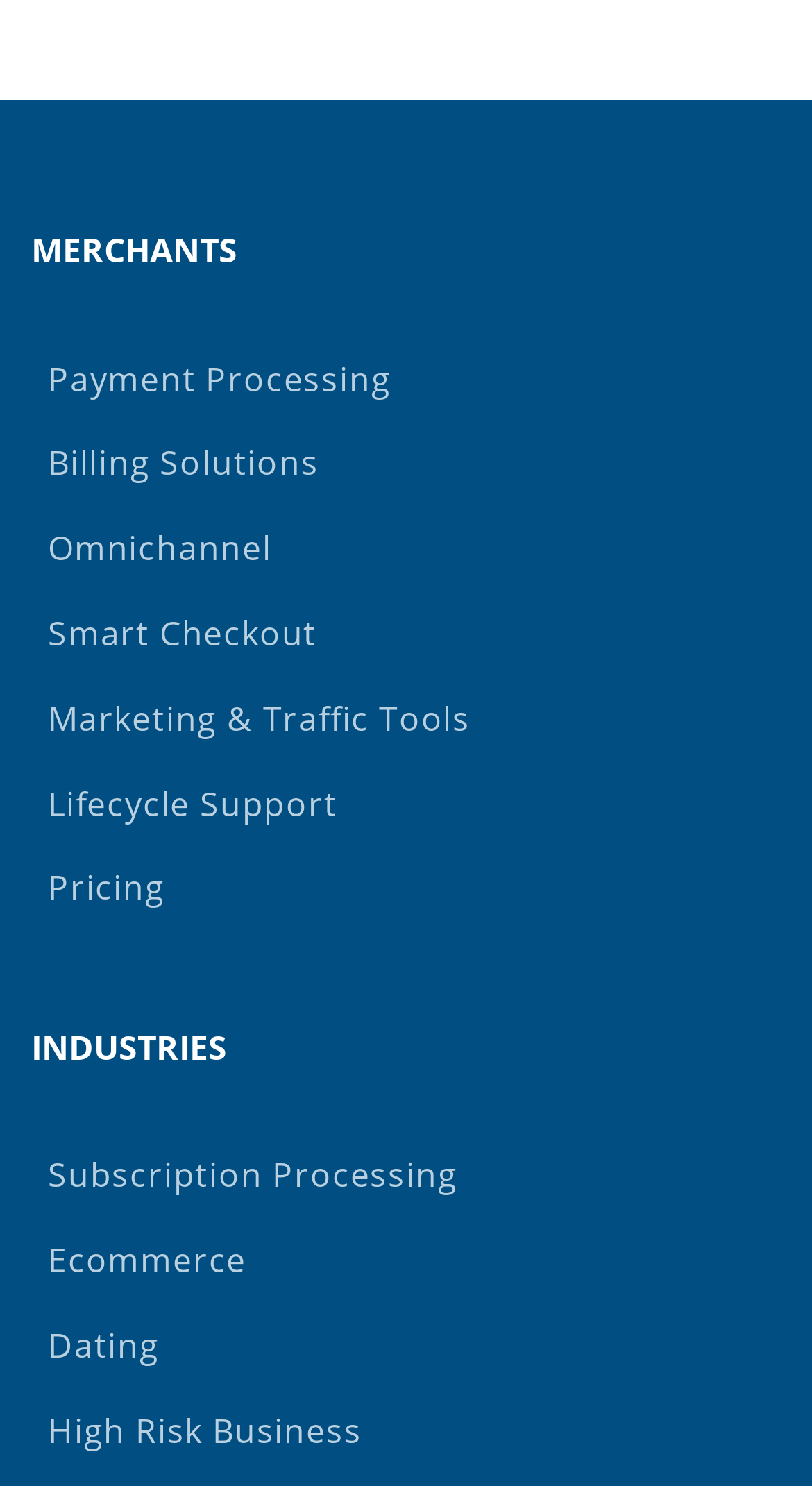Indicate the bounding box coordinates of the element that must be clicked to execute the instruction: "Discover INDUSTRIES". The coordinates should be given as four float numbers between 0 and 1, i.e., [left, top, right, bottom].

[0.038, 0.682, 0.962, 0.728]